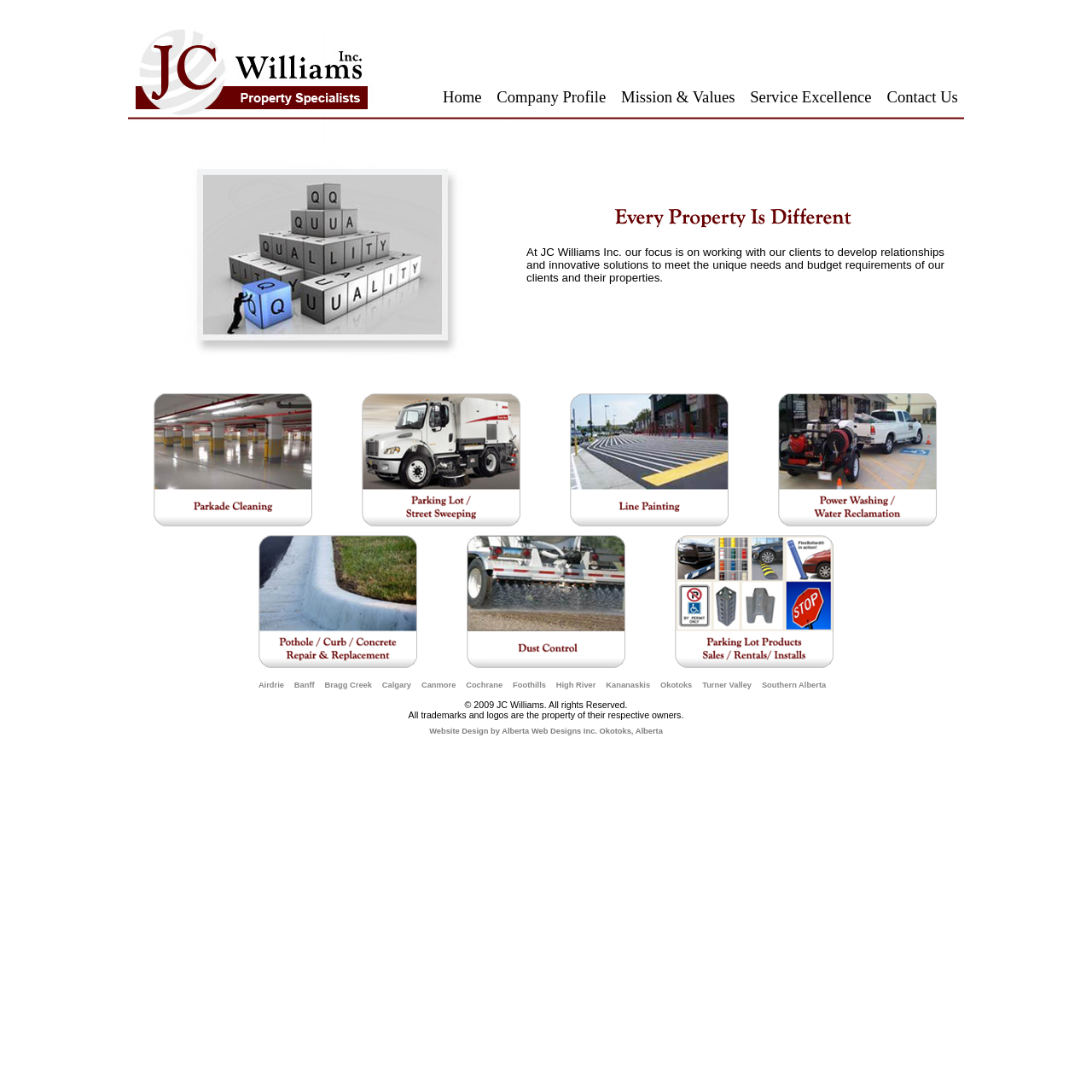Who designed the JC Williams Inc. website?
Please answer the question with a detailed response using the information from the screenshot.

The webpage footer contains a link to 'Website Design by Alberta Web Designs Inc. Okotoks, Alberta', indicating that Alberta Web Designs Inc. designed the JC Williams Inc. website.